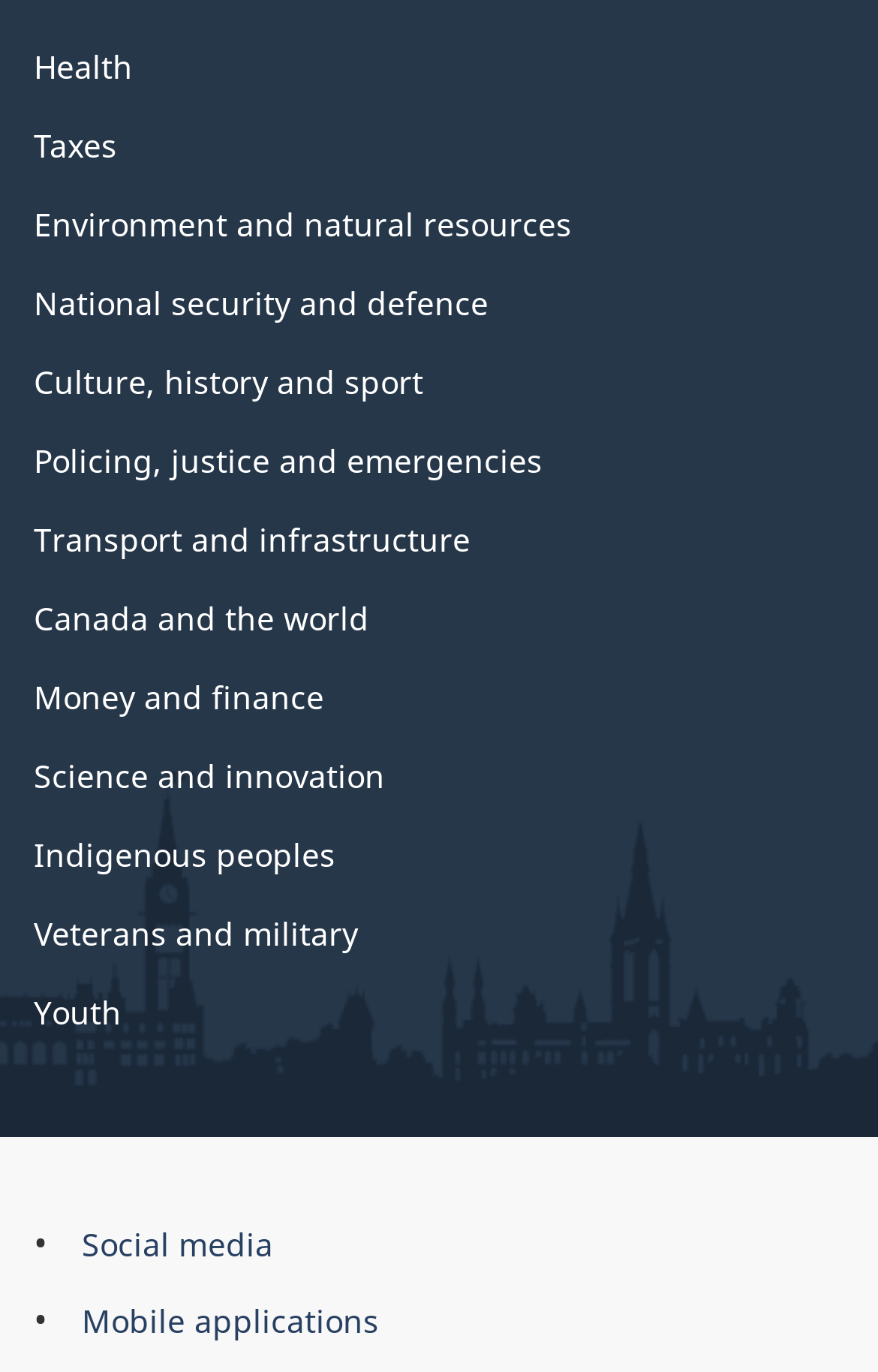Determine the coordinates of the bounding box that should be clicked to complete the instruction: "Explore Canada and the world". The coordinates should be represented by four float numbers between 0 and 1: [left, top, right, bottom].

[0.038, 0.435, 0.421, 0.466]